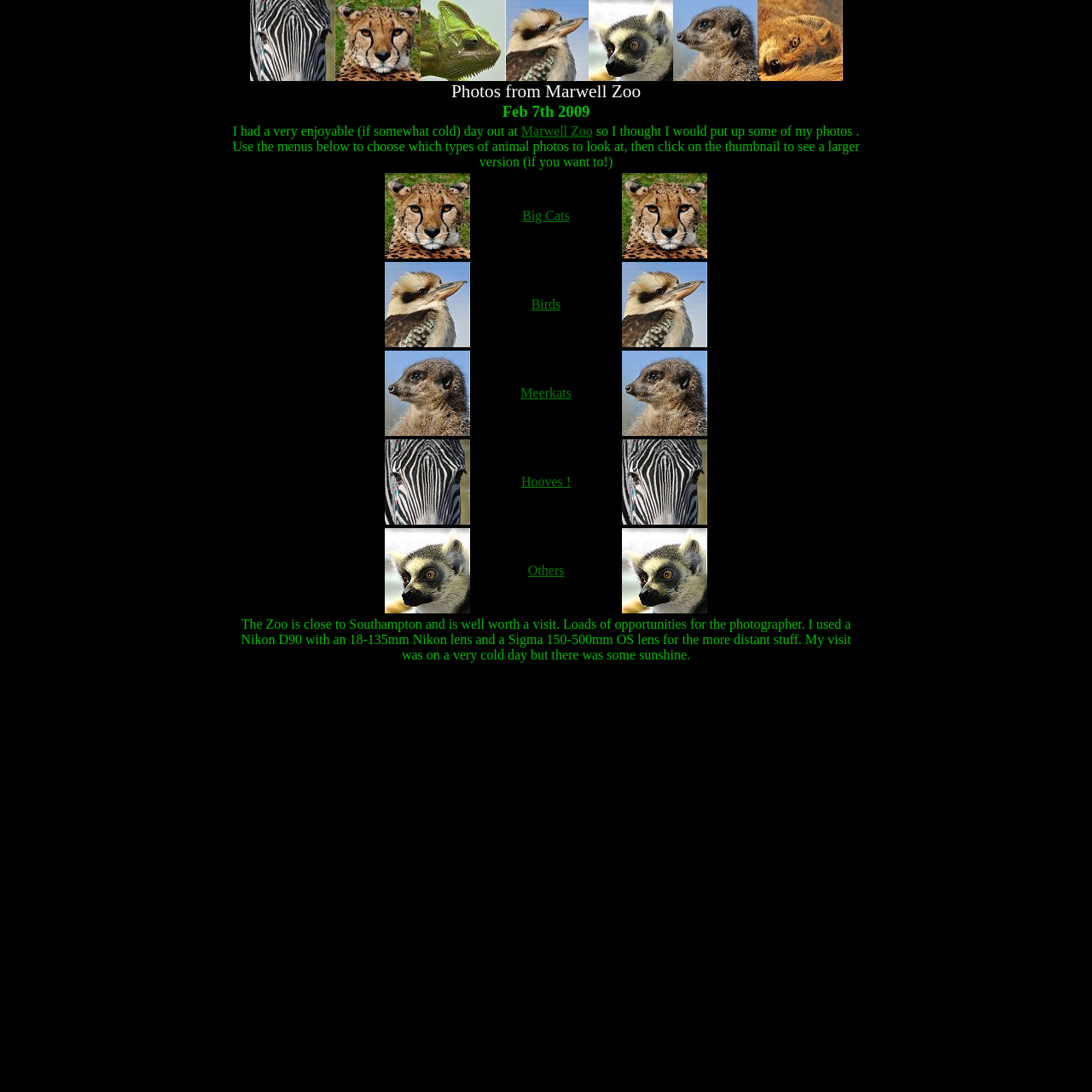Using the description: "alt="cats"", identify the bounding box of the corresponding UI element in the screenshot.

[0.569, 0.226, 0.648, 0.239]